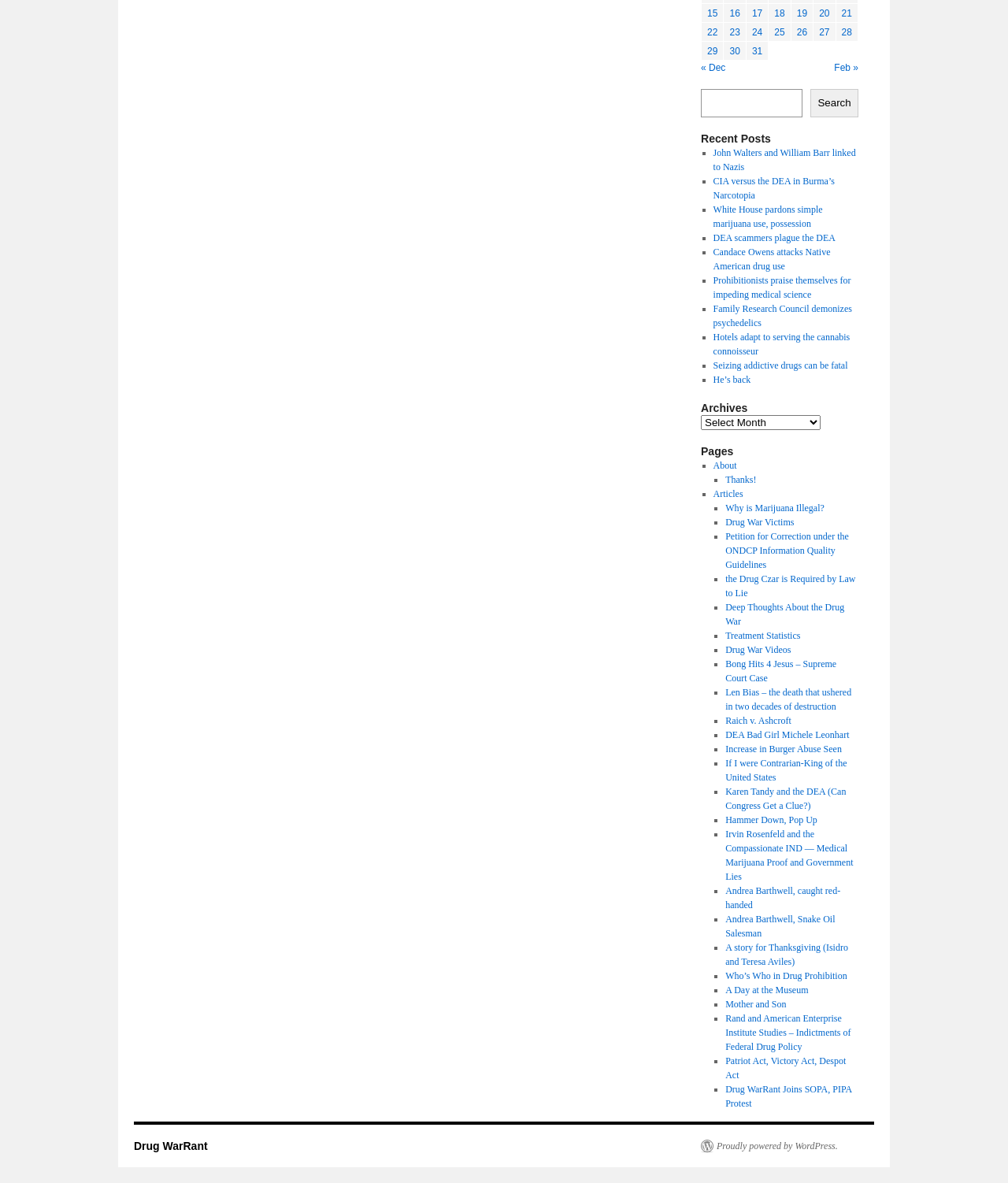How many pages are listed in the Pages section?
Using the visual information from the image, give a one-word or short-phrase answer.

4